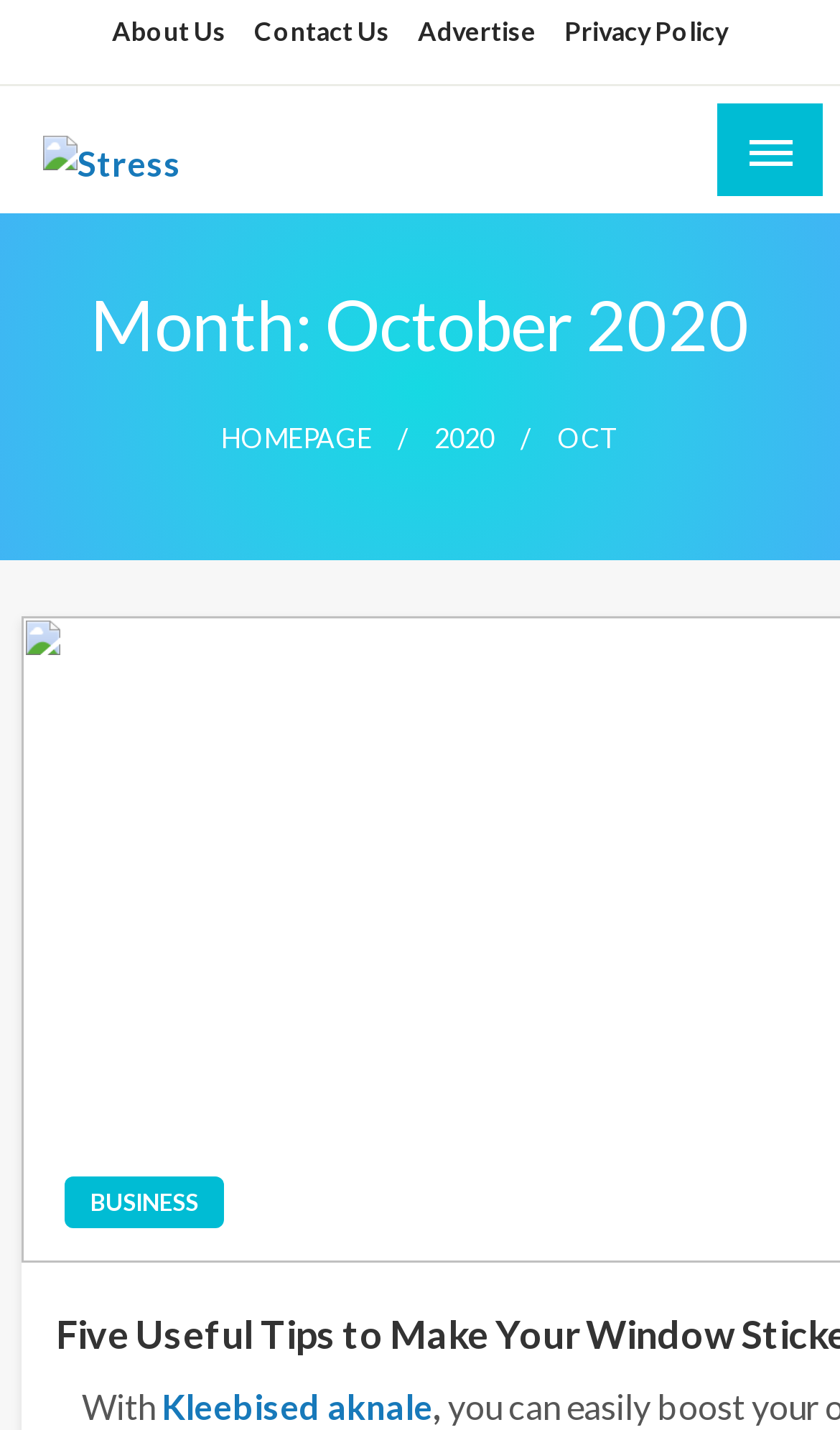What is the text above the 'Stress Affect' link?
Give a single word or phrase answer based on the content of the image.

Building the Nation